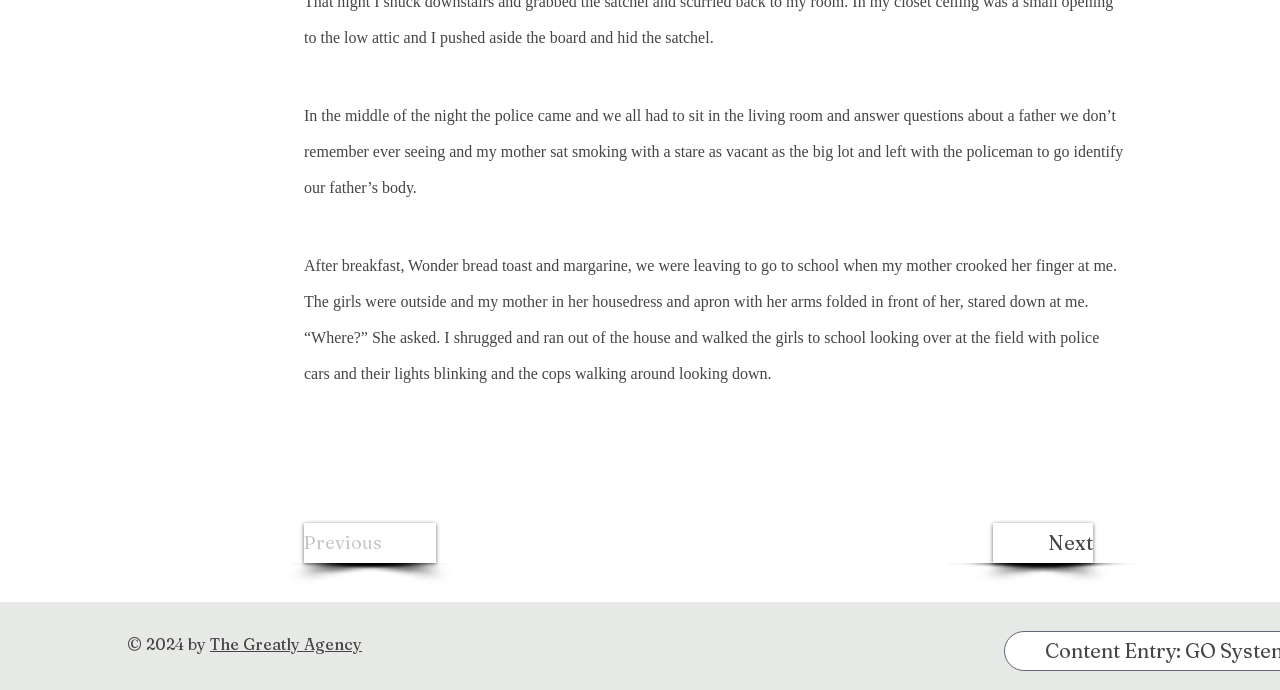Respond to the question below with a single word or phrase: What is the main content of the webpage?

A story